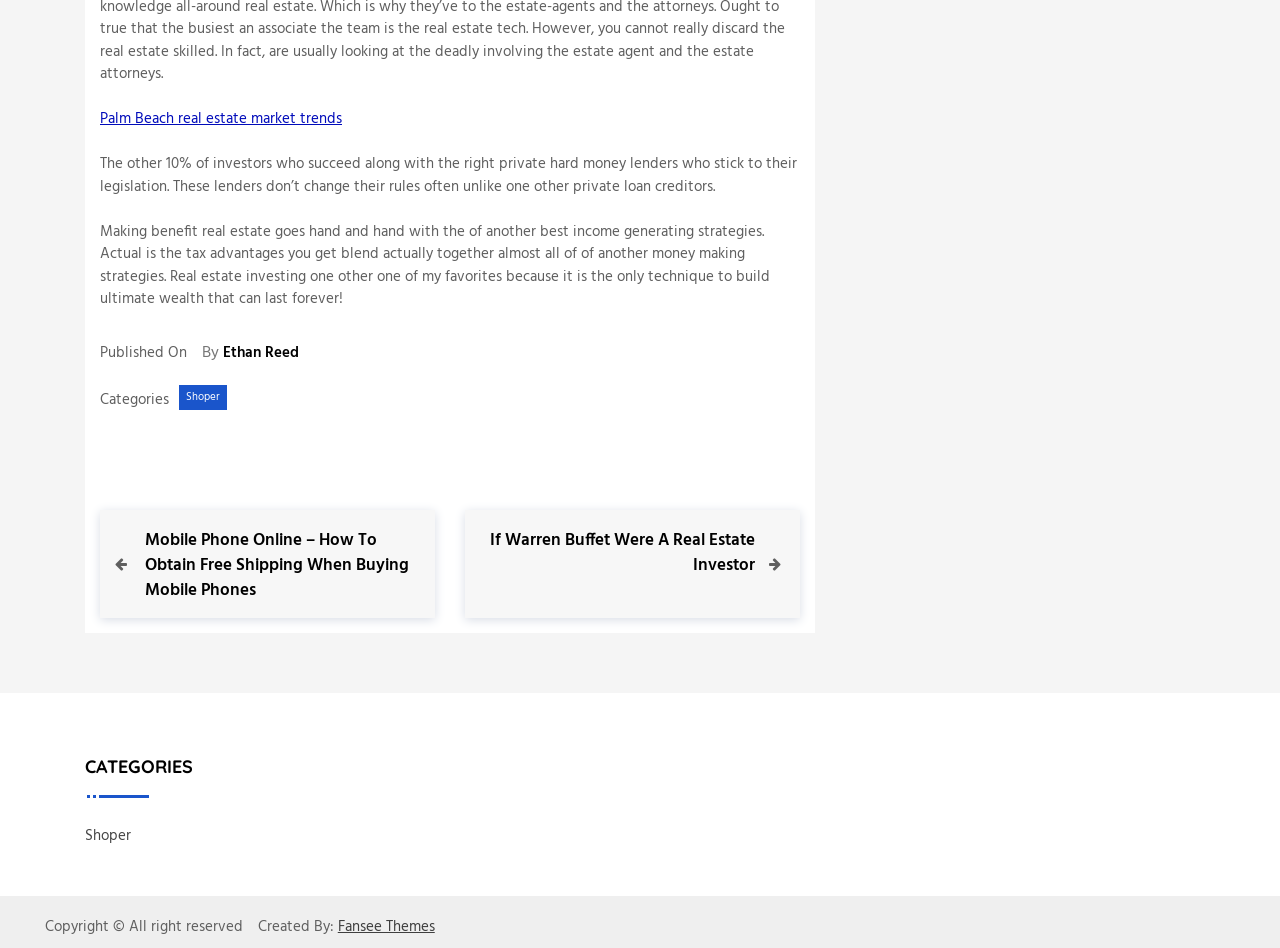From the element description parent_node: Search name="s" placeholder="Search…", predict the bounding box coordinates of the UI element. The coordinates must be specified in the format (top-left x, top-left y, bottom-right x, bottom-right y) and should be within the 0 to 1 range.

None